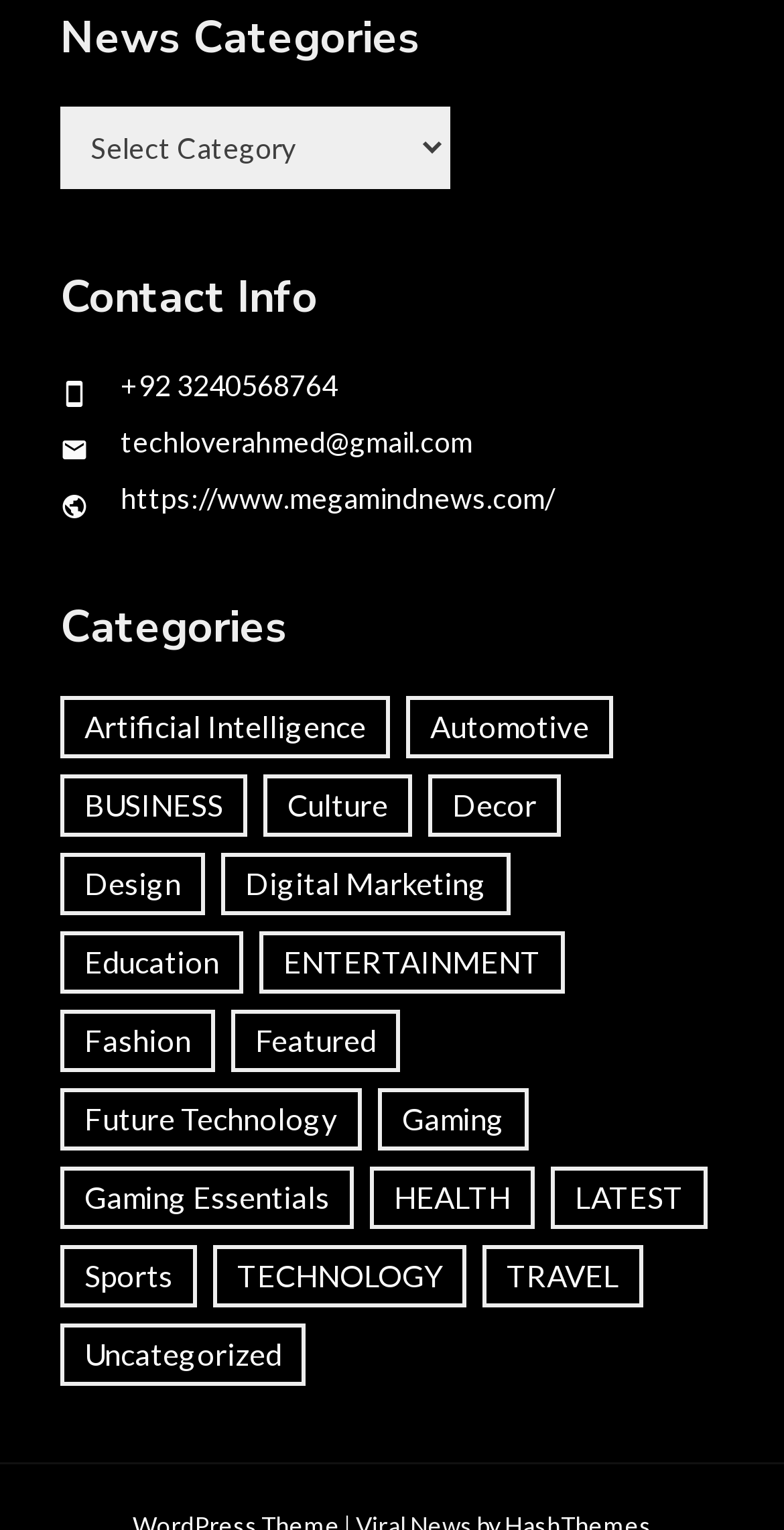Please provide the bounding box coordinates for the element that needs to be clicked to perform the instruction: "Visit the website". The coordinates must consist of four float numbers between 0 and 1, formatted as [left, top, right, bottom].

[0.154, 0.315, 0.708, 0.337]